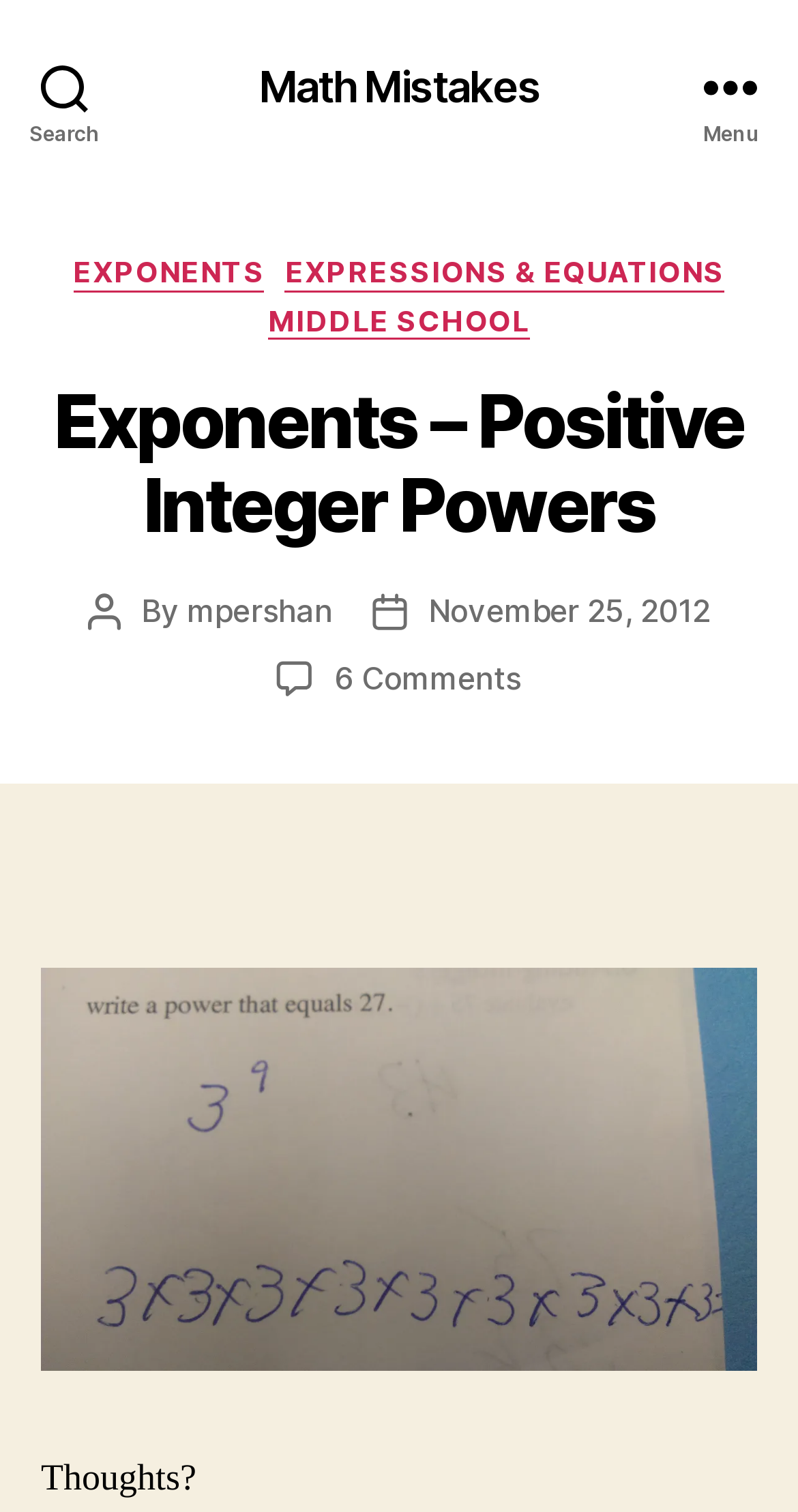Respond to the question below with a single word or phrase:
What is the category of the post?

EXPONENTS